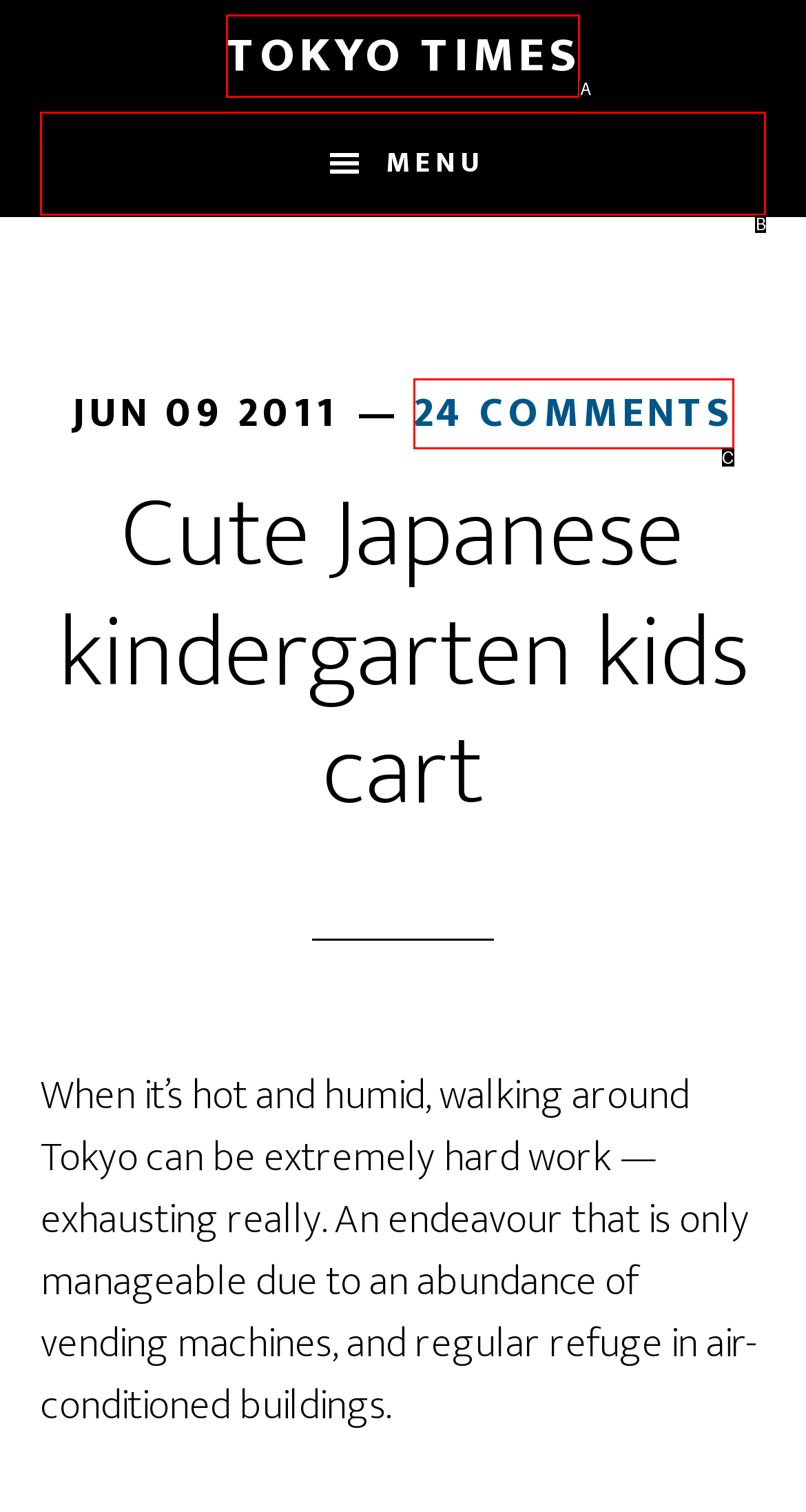Select the option that matches this description: 24 Comments
Answer by giving the letter of the chosen option.

C